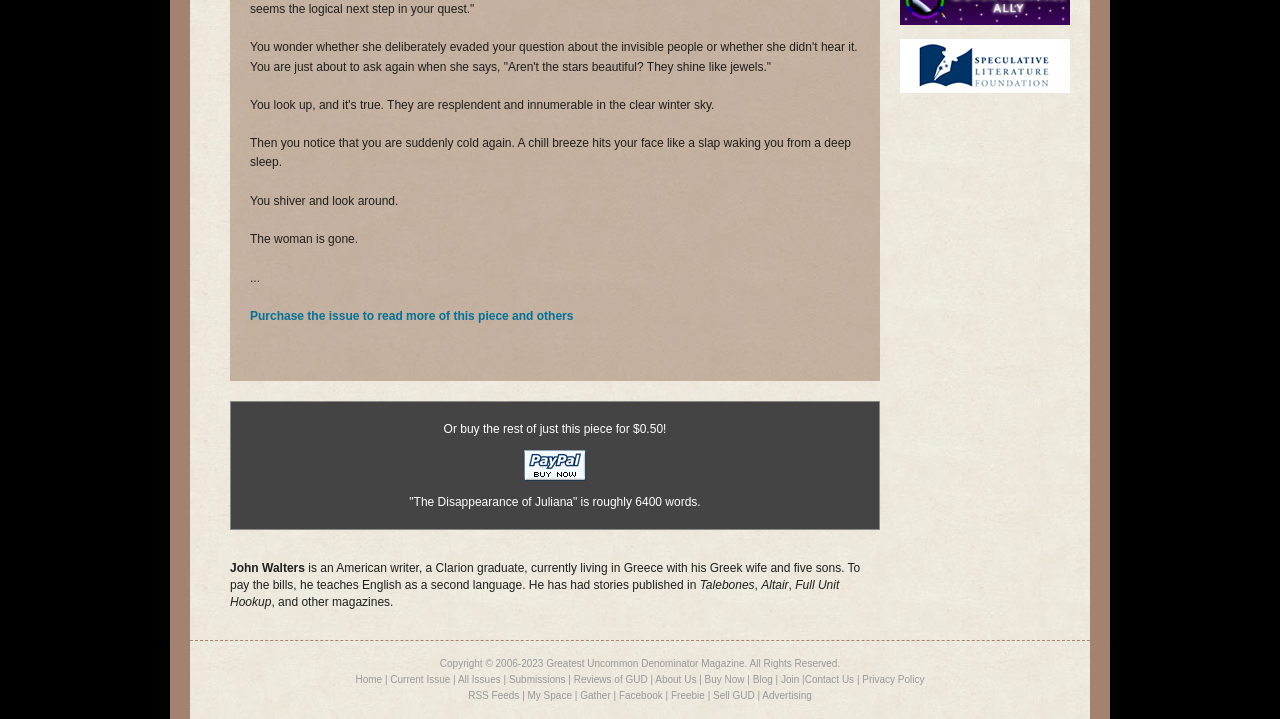What is the author of the story 'The Disappearance of Juliana'?
Please analyze the image and answer the question with as much detail as possible.

I found the author's name by looking at the text that describes the story 'The Disappearance of Juliana'. The text mentions 'John Walters' as the author, who is an American writer living in Greece with his Greek wife and five sons.